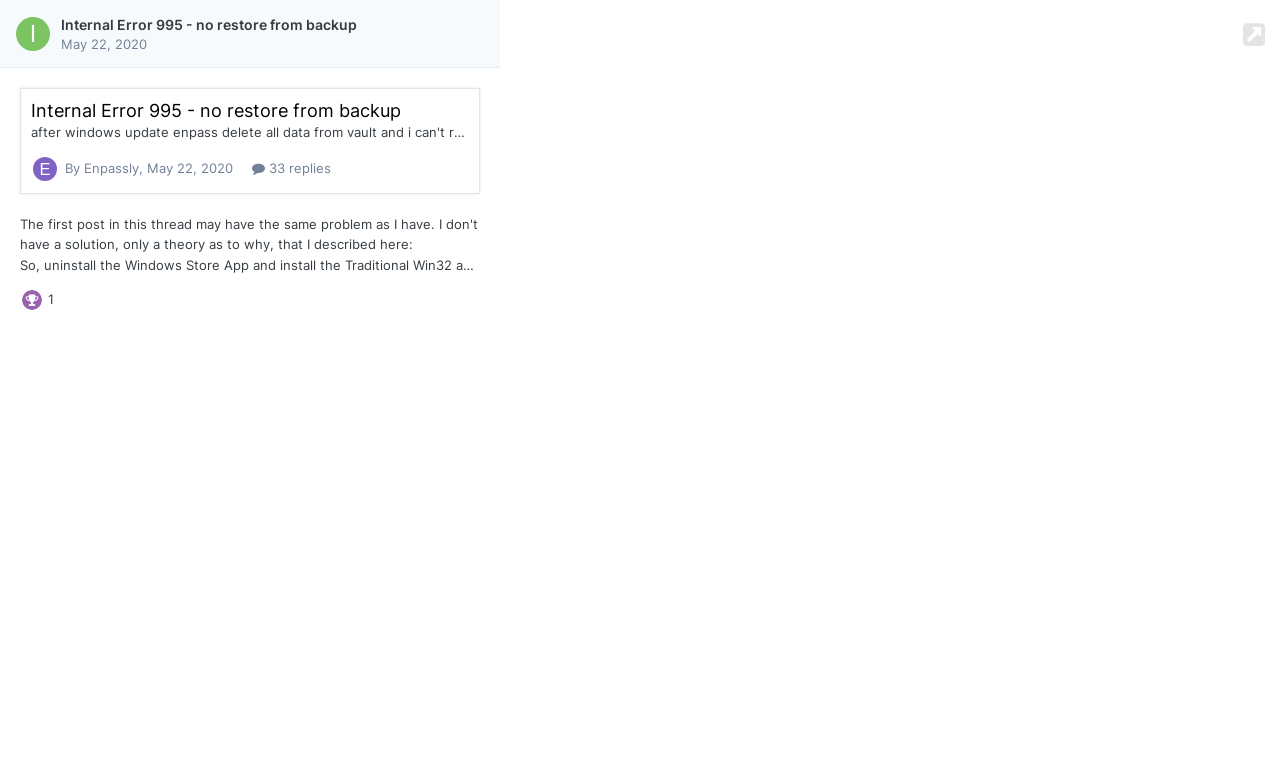What is the username of the user who posted on May 22, 2020?
Give a detailed response to the question by analyzing the screenshot.

I found the username by looking at the link element with the text 'IrmaIsfot' which is accompanied by an image, indicating it's a user profile link. The timestamp 'May 22, 2020' is nearby, suggesting that this user posted on that date.